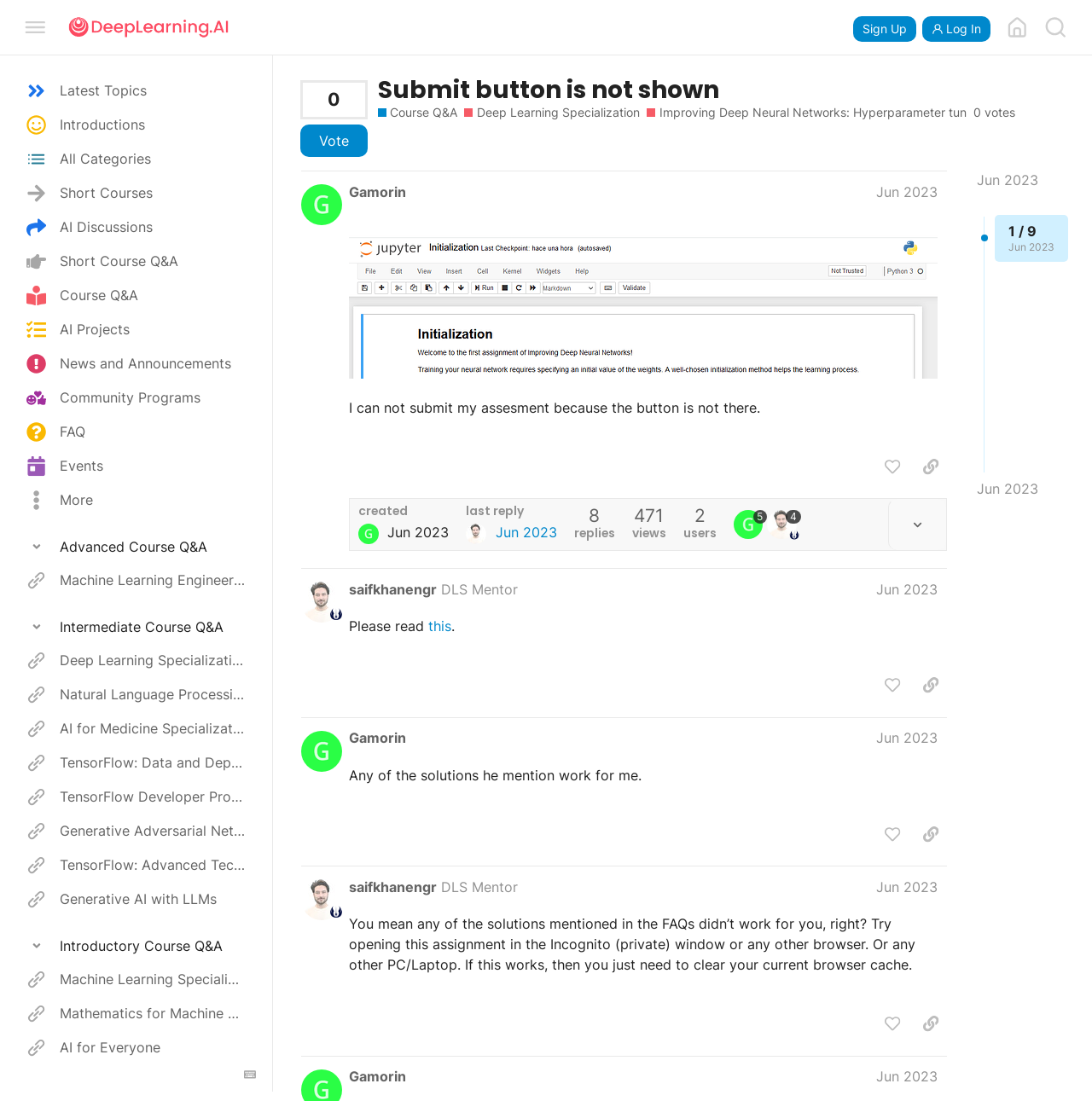Highlight the bounding box of the UI element that corresponds to this description: "More".

[0.0, 0.439, 0.251, 0.47]